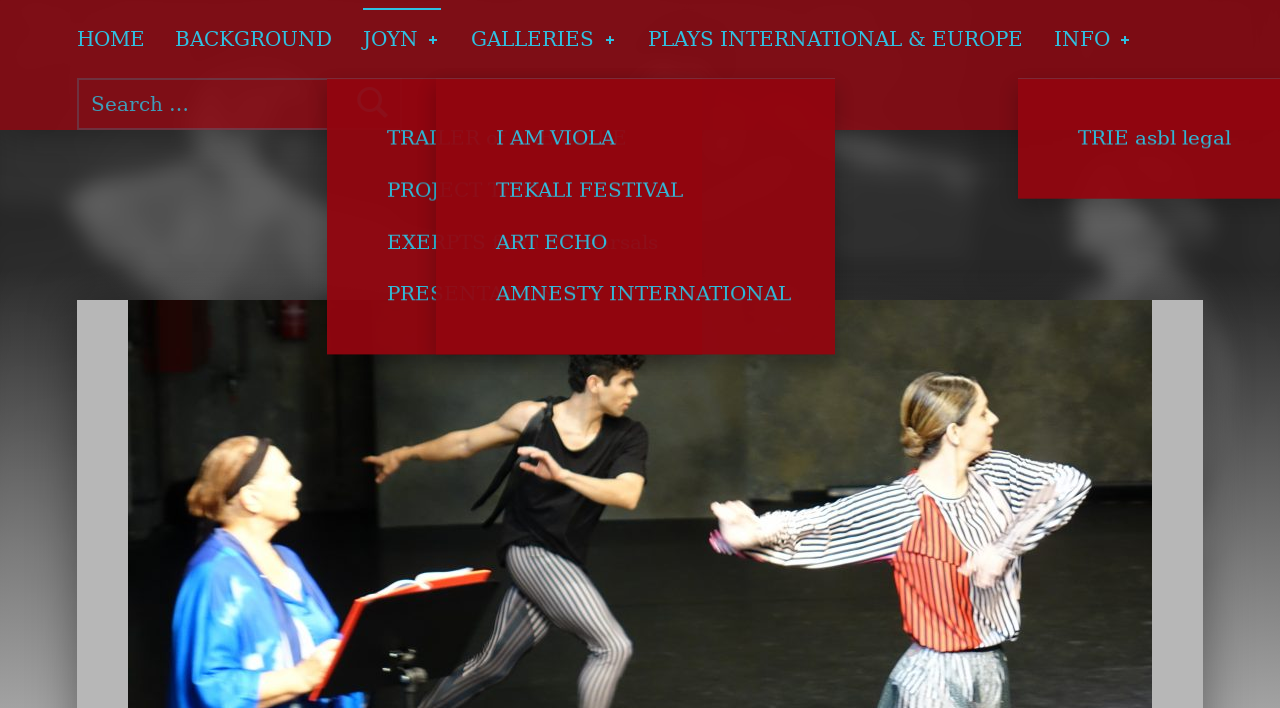Find the headline of the webpage and generate its text content.

The JOYN Project